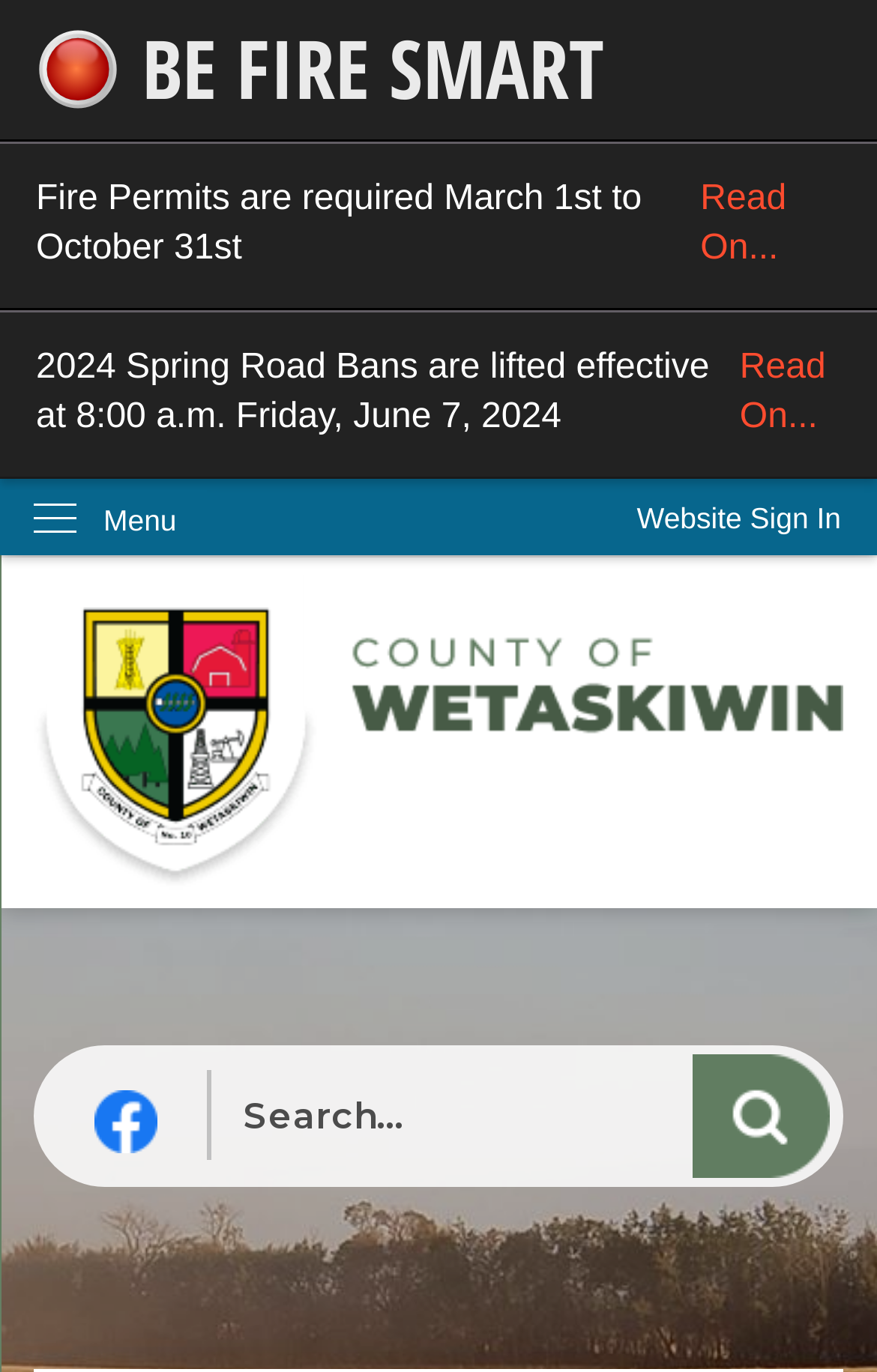Please answer the following question as detailed as possible based on the image: 
What is the purpose of the 'Website Sign In' button?

The 'Website Sign In' button is a standalone element with no additional context. However, its label and bounding box coordinates suggest that it is a call-to-action button, allowing users to sign in to the website.